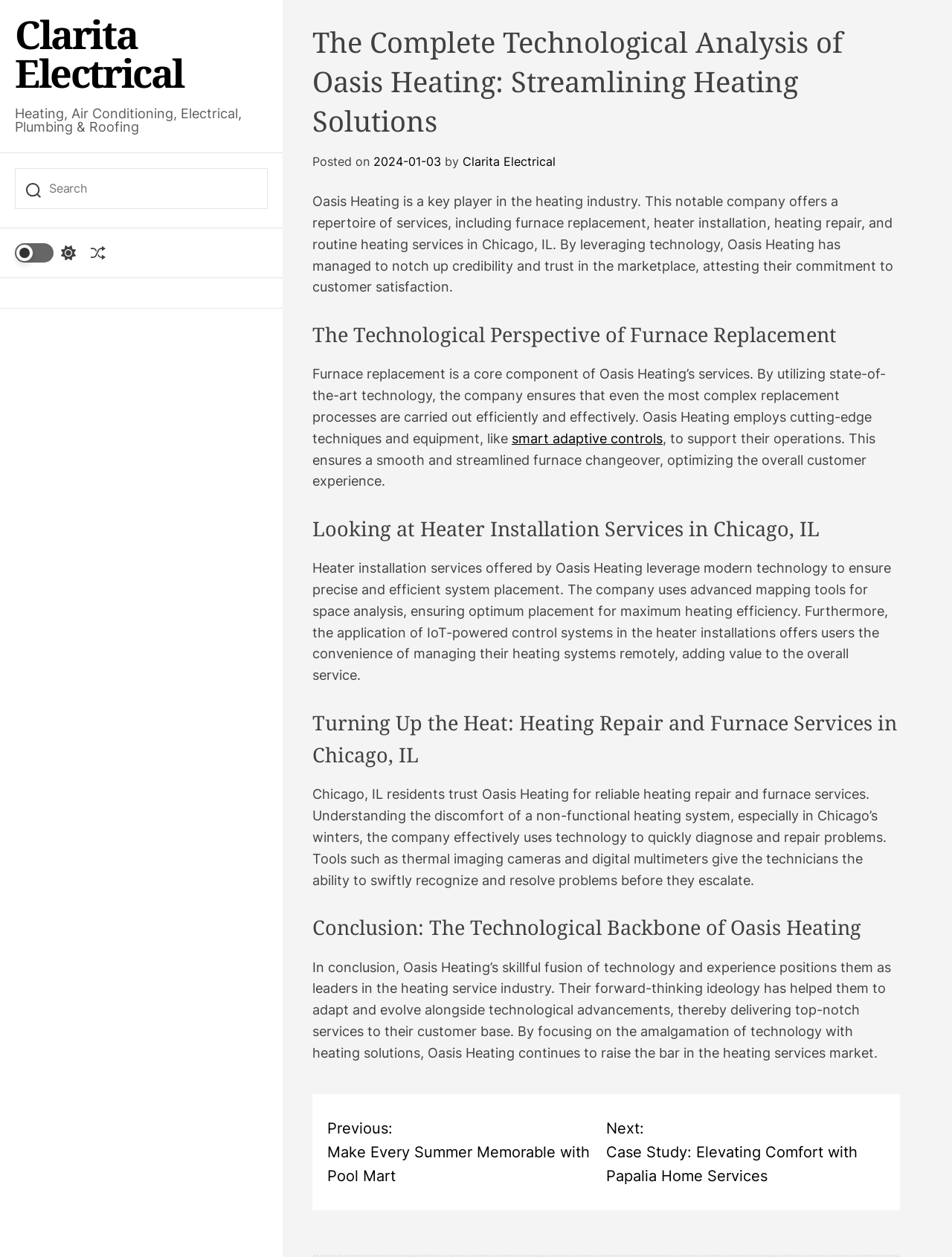Using the element description Axiaqm, predict the bounding box coordinates for the UI element. Provide the coordinates in (top-left x, top-left y, bottom-right x, bottom-right y) format with values ranging from 0 to 1.

None